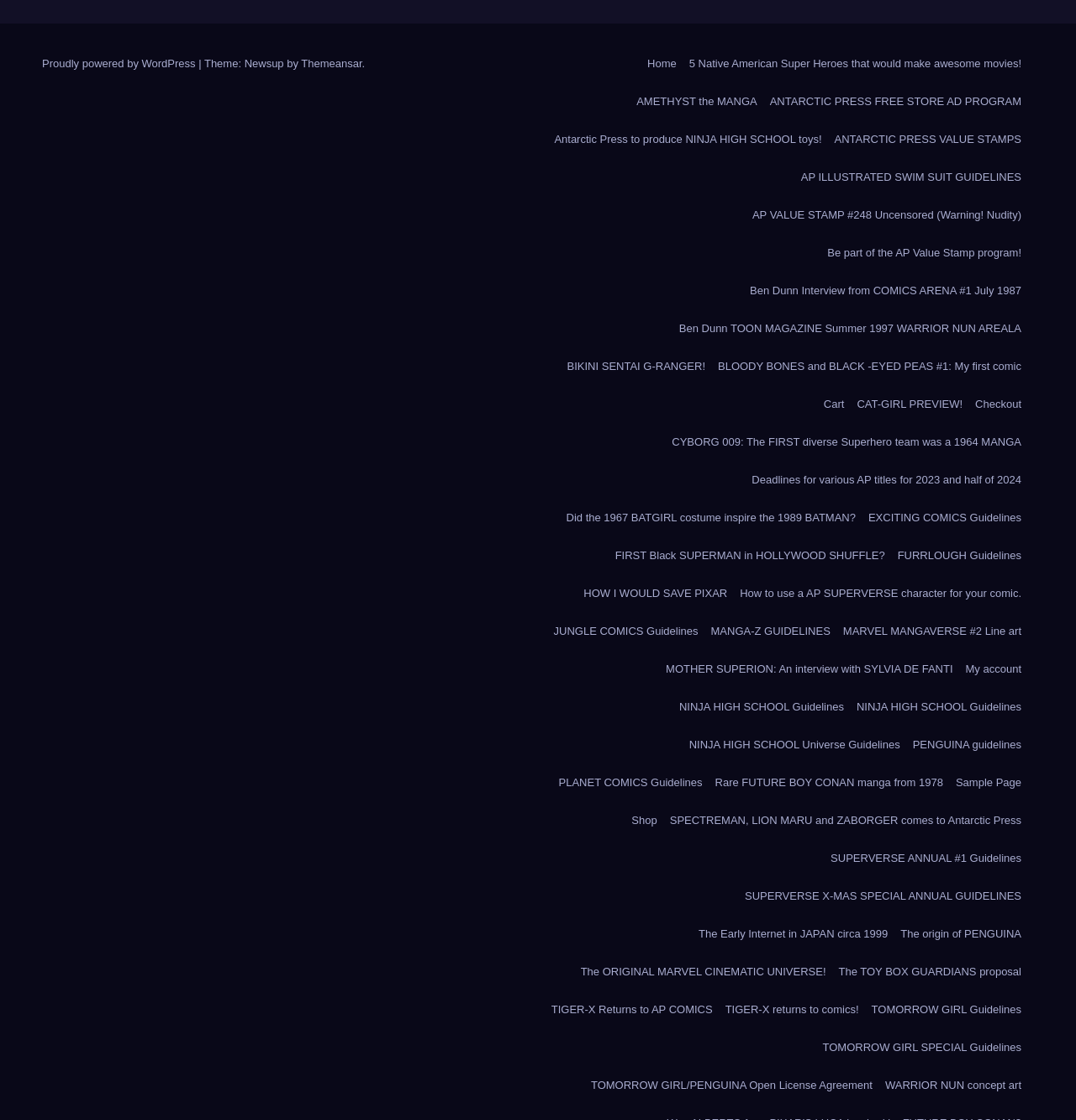Please provide the bounding box coordinates for the element that needs to be clicked to perform the following instruction: "Read 'BEN DUNN INTERVIEW FROM COMICS ARENA #1 JULY 1987'". The coordinates should be given as four float numbers between 0 and 1, i.e., [left, top, right, bottom].

[0.697, 0.254, 0.949, 0.265]